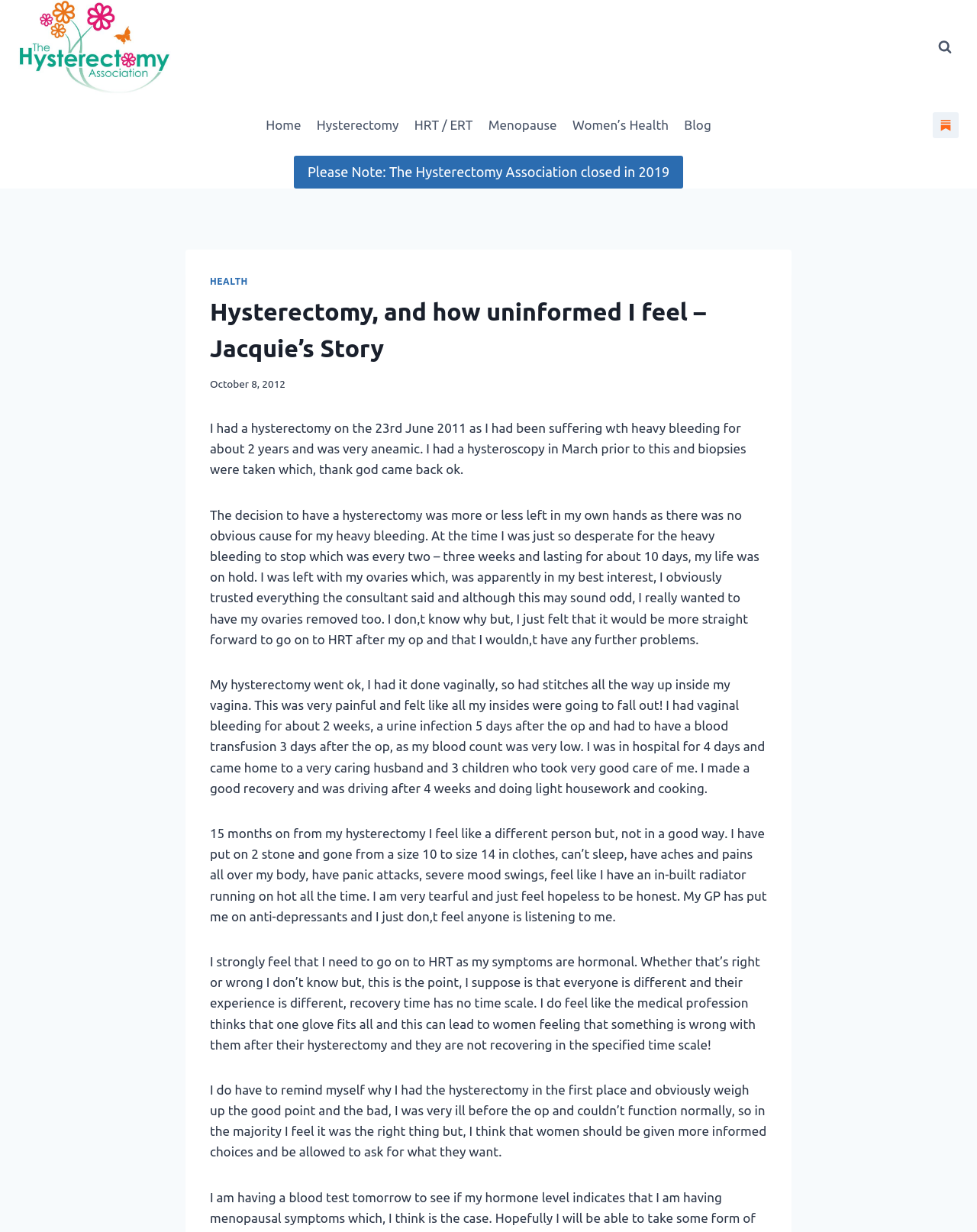Refer to the image and provide an in-depth answer to the question: 
What is Jacquie's story about?

The webpage is about Jacquie's personal experience with hysterectomy, including her decision to undergo the surgery, the surgery itself, and her recovery process.